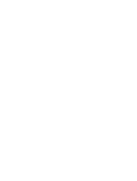What is the purpose of the image?
Can you give a detailed and elaborate answer to the question?

The caption states that the visual elements collectively showcase the leadership structure and reinforce Barhale's commitment to competent governance and management, implying that the purpose of the image is to showcase the leadership structure of the company.